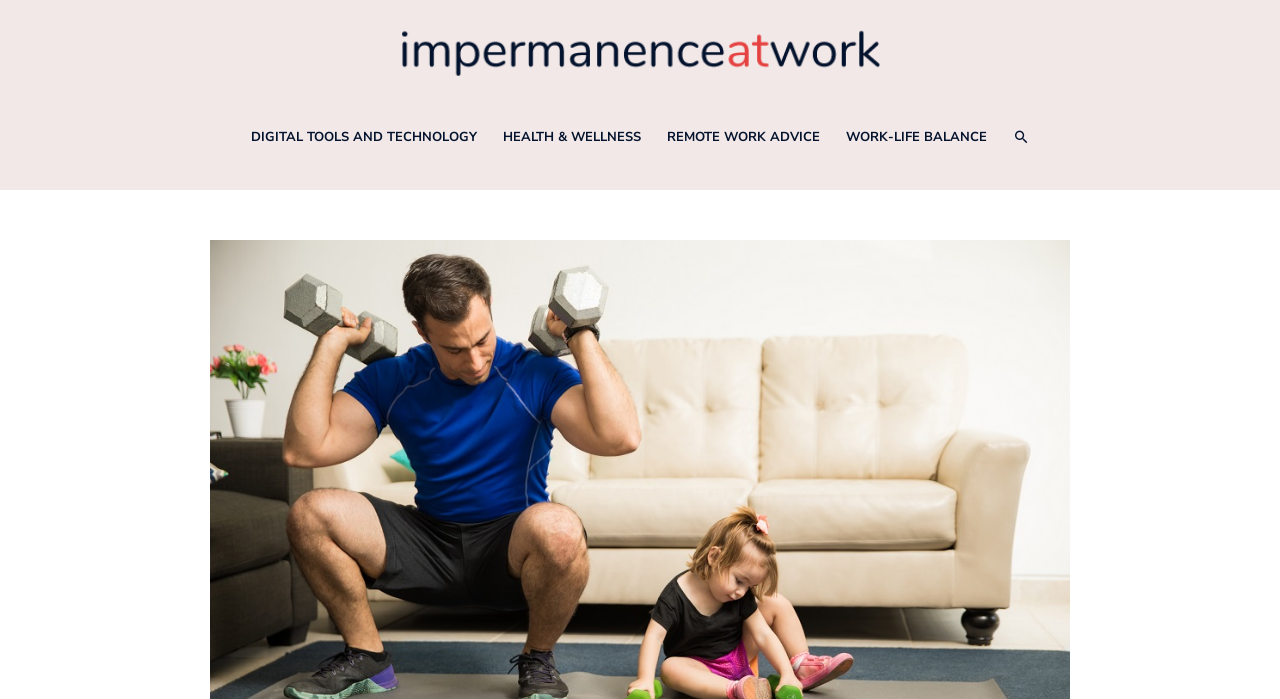Respond to the question below with a single word or phrase: What is the theme of the website?

Health and Wellness